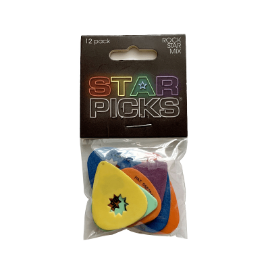How many guitar picks are in the package?
Give a single word or phrase answer based on the content of the image.

12